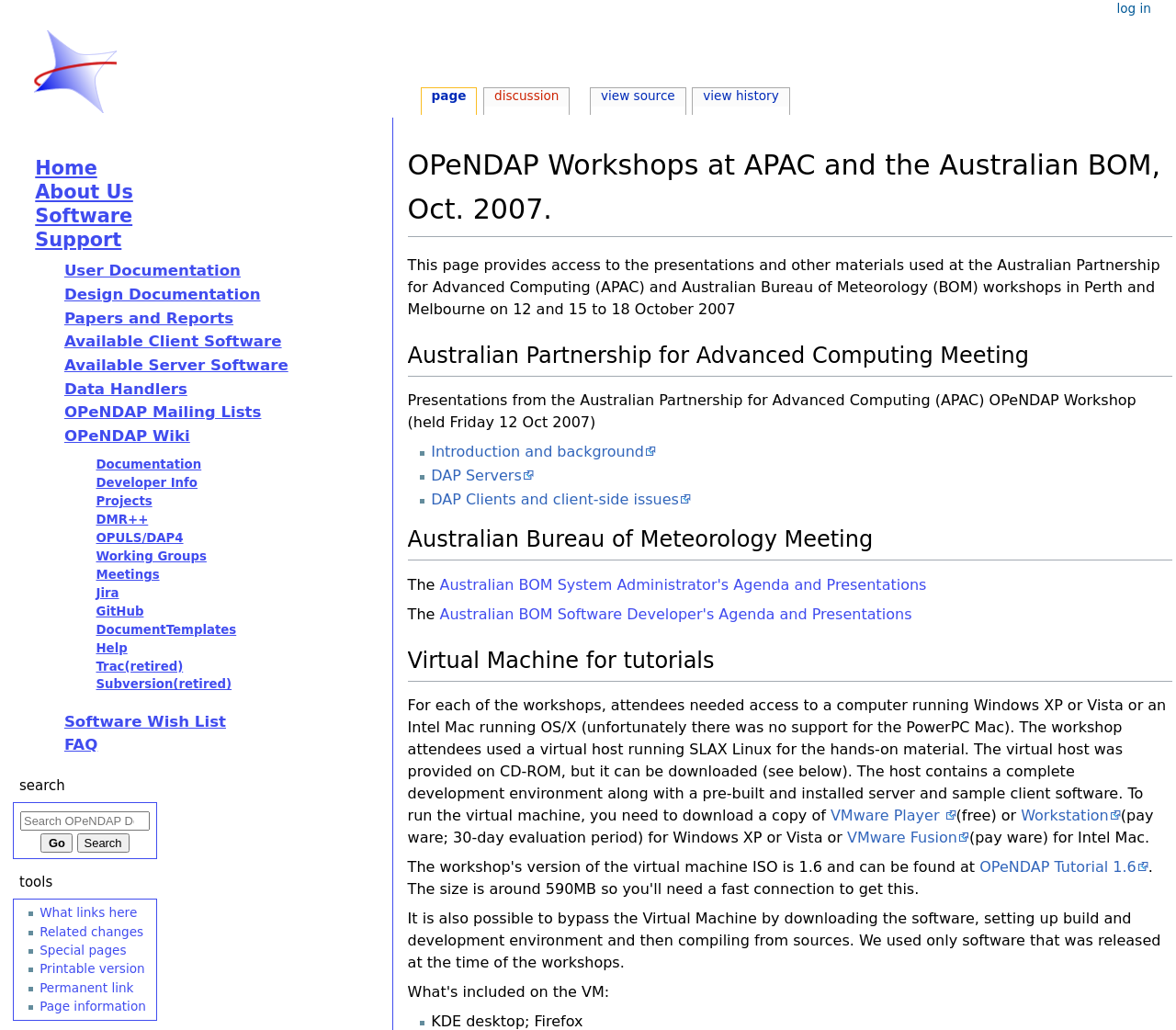Please determine the bounding box coordinates of the section I need to click to accomplish this instruction: "view user documentation".

[0.055, 0.255, 0.205, 0.272]